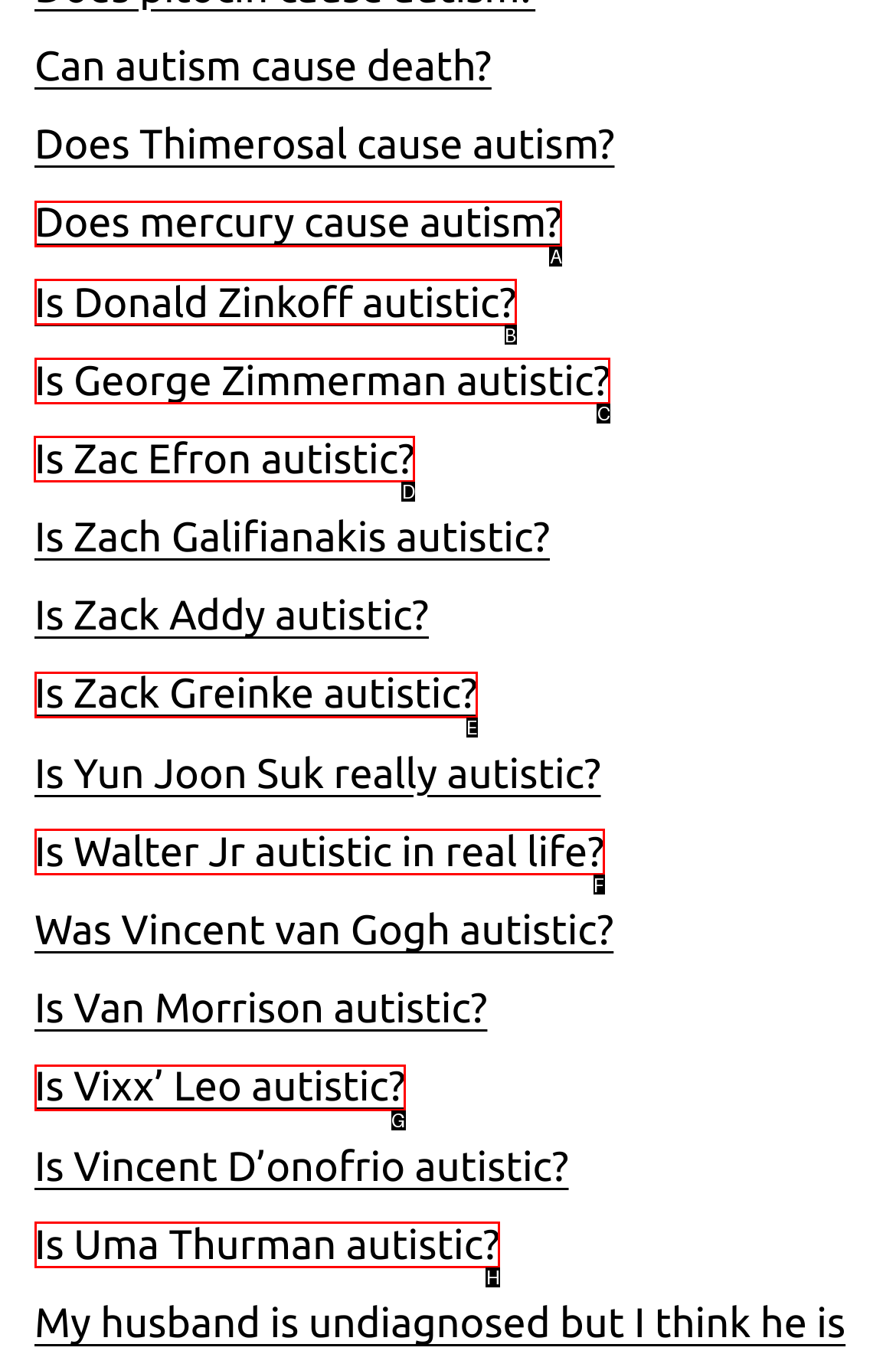Choose the UI element to click on to achieve this task: Read about 'Is Zac Efron autistic?'. Reply with the letter representing the selected element.

D